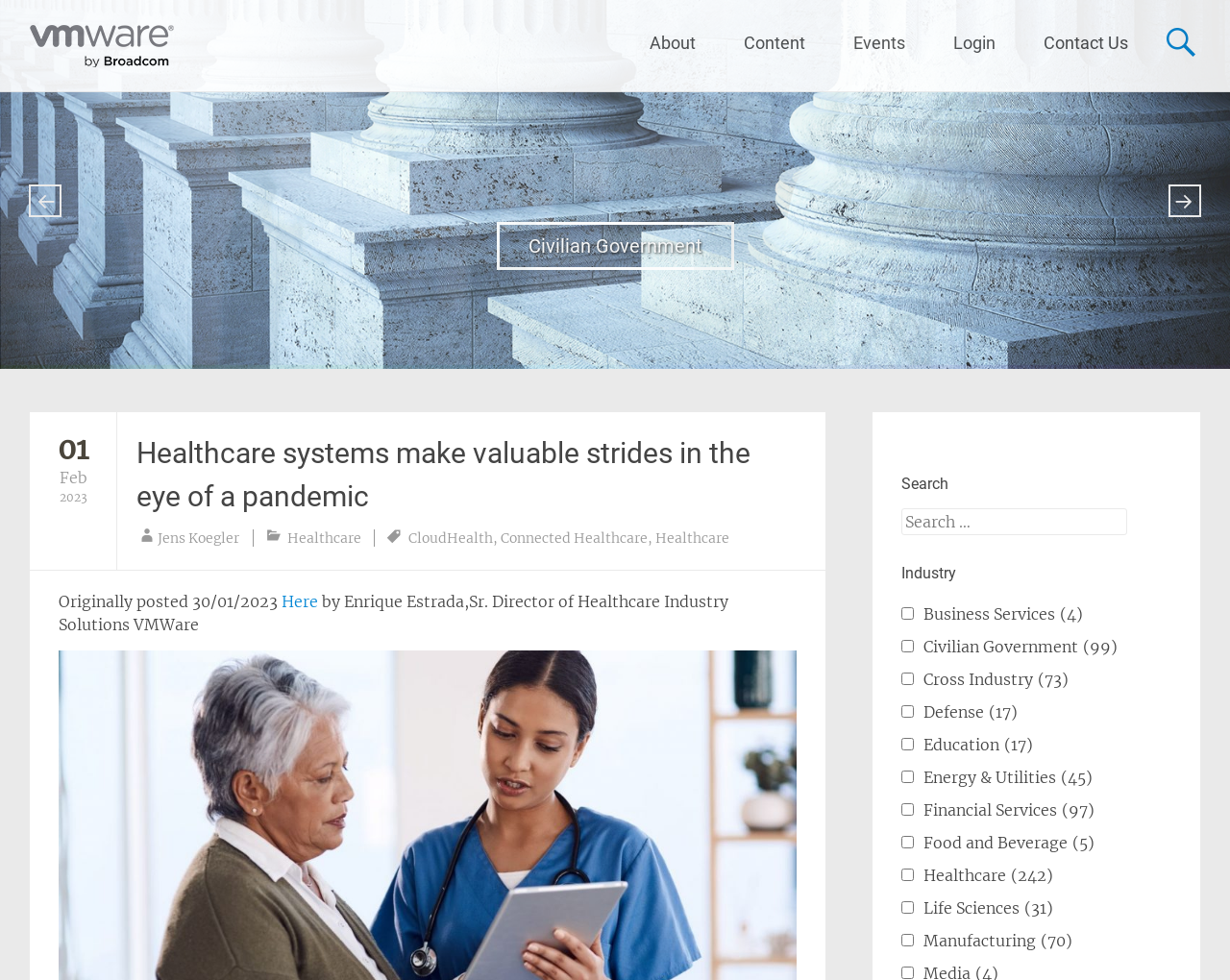What is the name of the author? Observe the screenshot and provide a one-word or short phrase answer.

Enrique Estrada